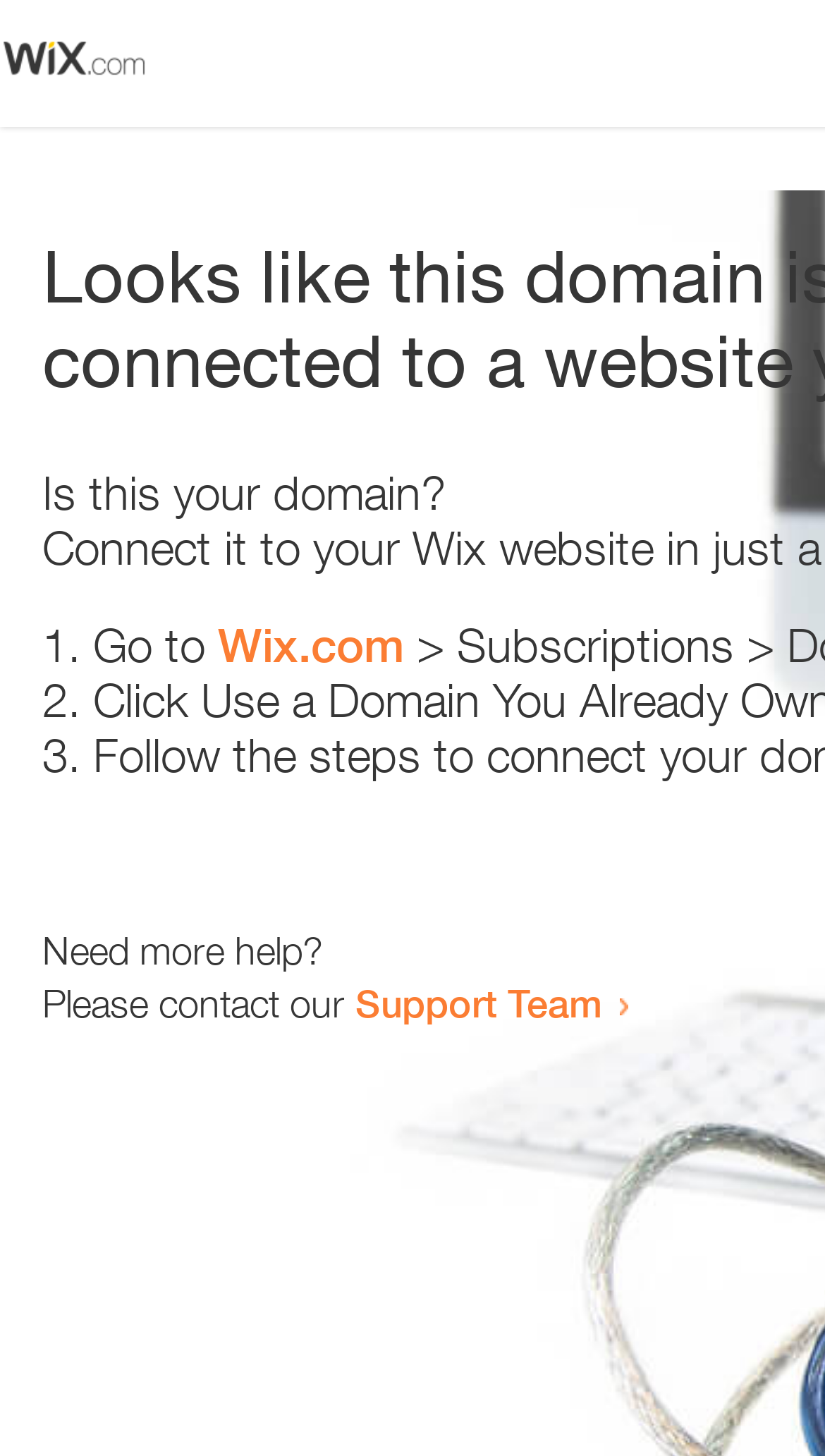Find the headline of the webpage and generate its text content.

Looks like this domain isn't
connected to a website yet